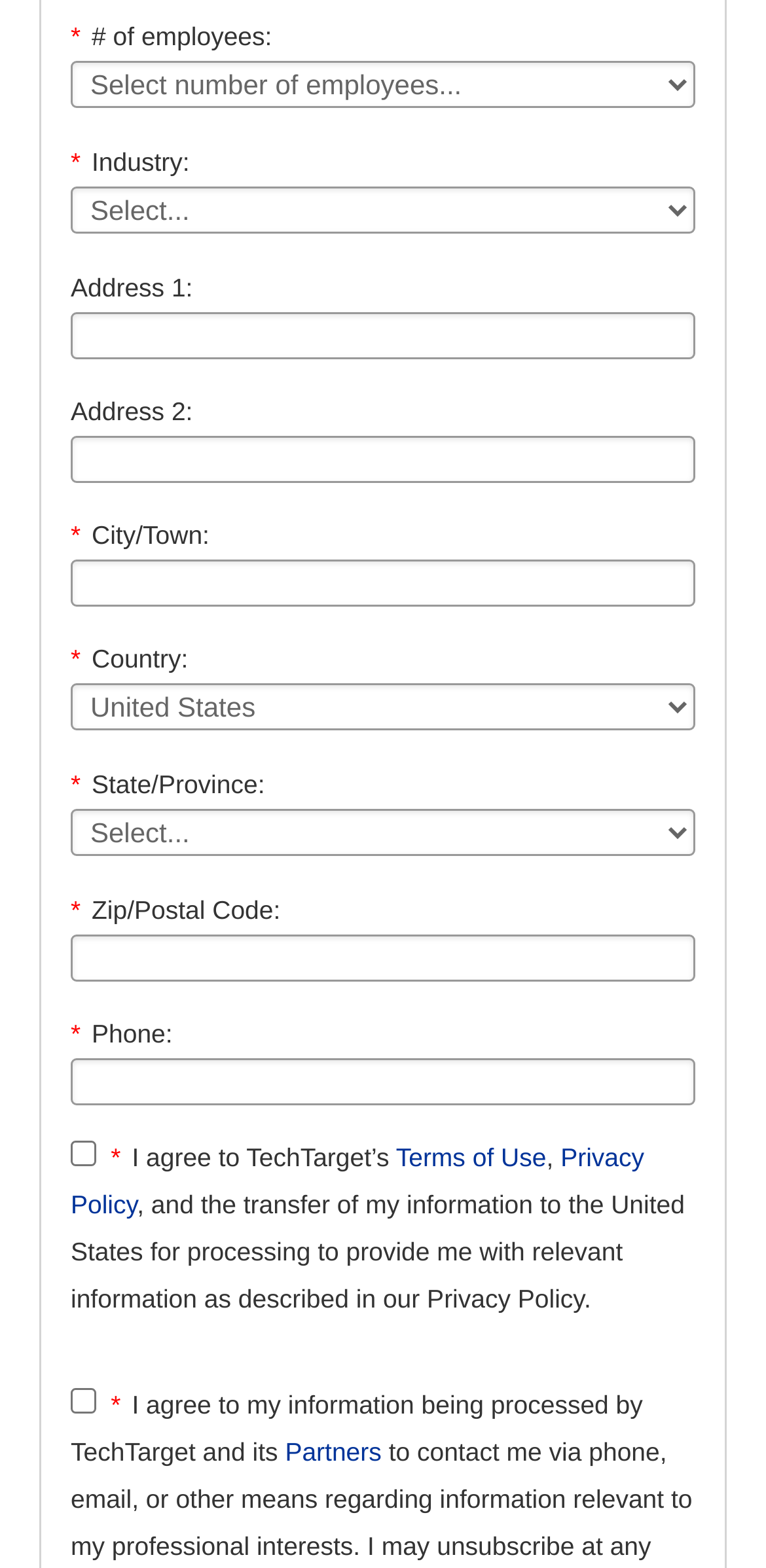Identify the bounding box coordinates of the part that should be clicked to carry out this instruction: "choose country".

[0.092, 0.436, 0.908, 0.466]